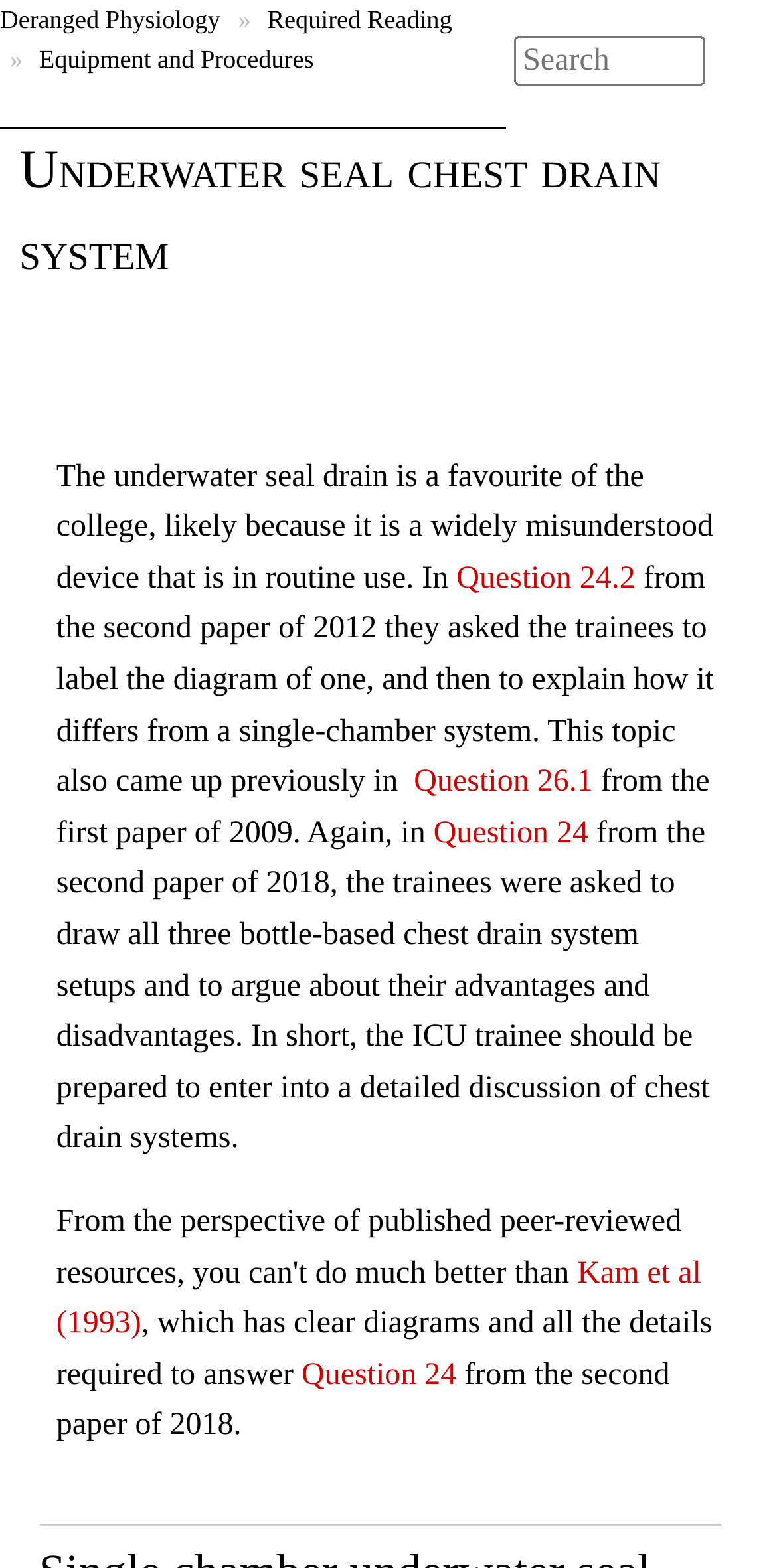Give a concise answer of one word or phrase to the question: 
What is the purpose of the underwater seal drain?

Not mentioned